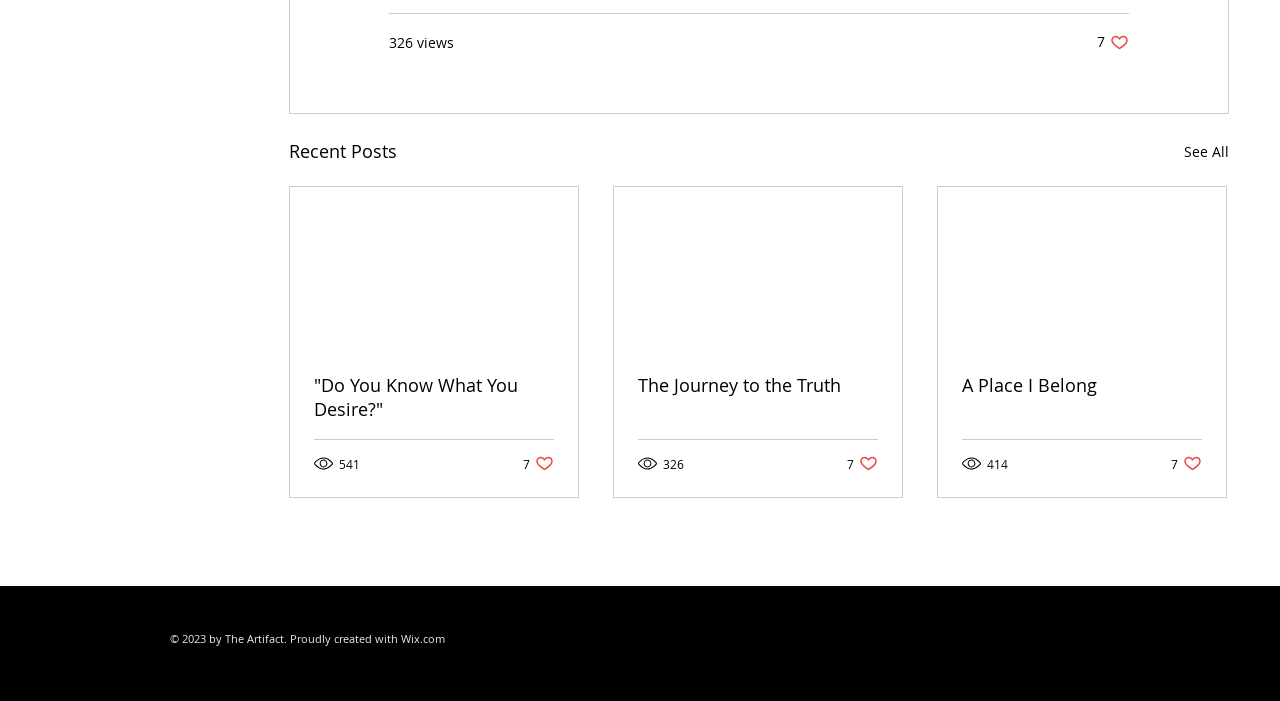Locate the bounding box coordinates of the area you need to click to fulfill this instruction: 'Visit Wix.com'. The coordinates must be in the form of four float numbers ranging from 0 to 1: [left, top, right, bottom].

[0.313, 0.9, 0.348, 0.921]